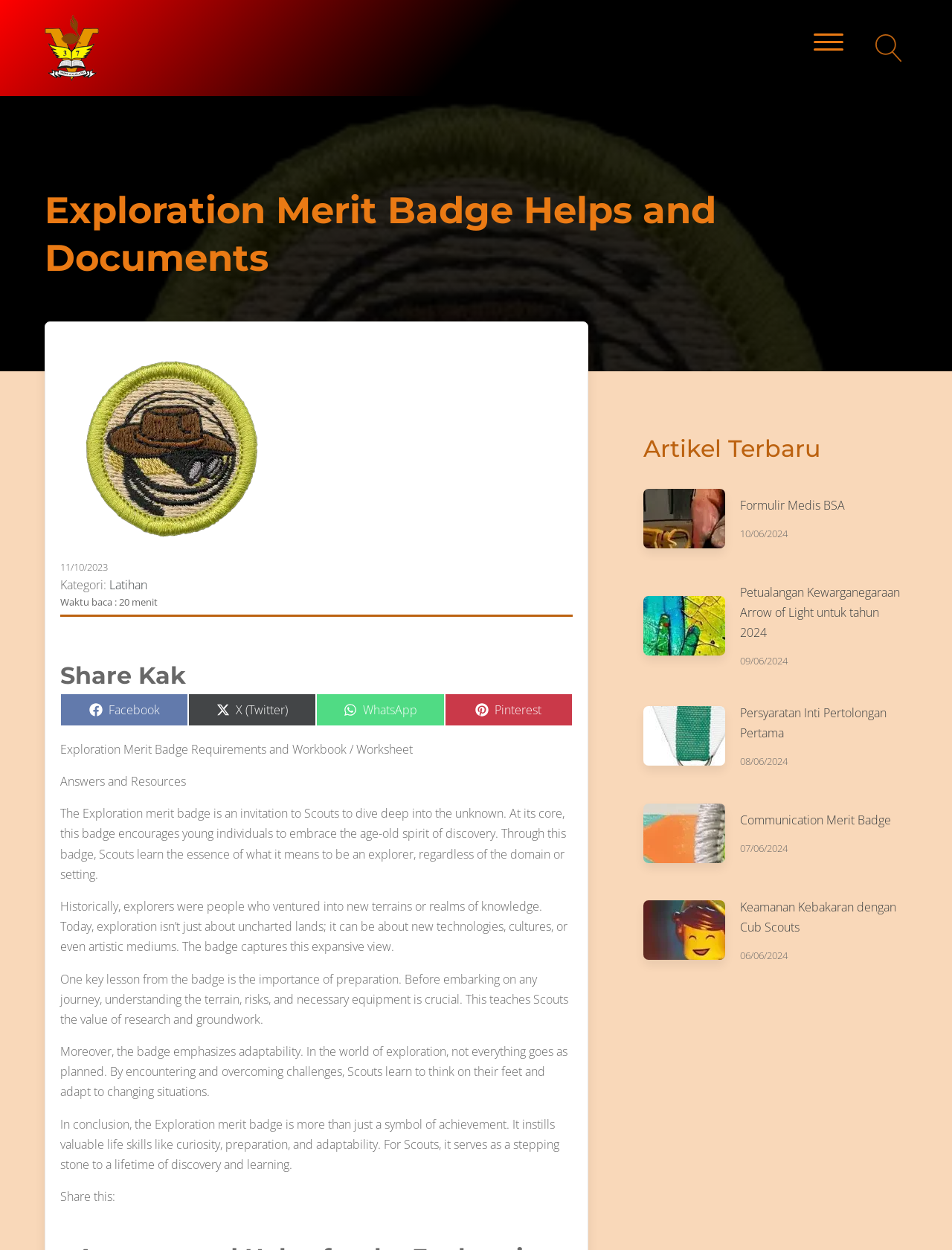Kindly determine the bounding box coordinates of the area that needs to be clicked to fulfill this instruction: "Read Artikel Terbaru".

[0.676, 0.345, 0.861, 0.373]